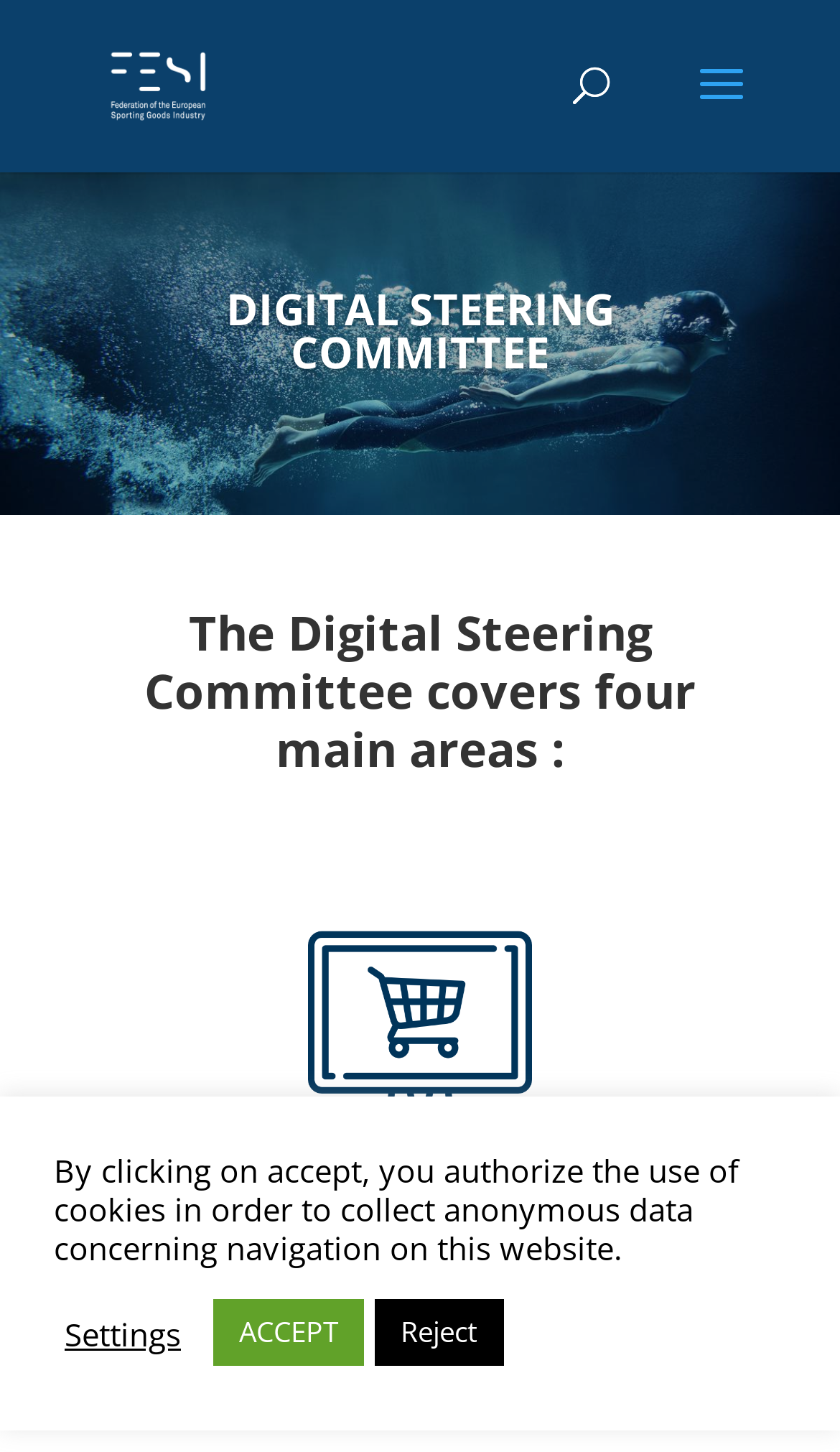Please provide a detailed answer to the question below based on the screenshot: 
How many main areas does the committee cover?

I found the answer by reading the text of the heading element 'The Digital Steering Committee covers four main areas :' which is a sibling of the LayoutTable element.